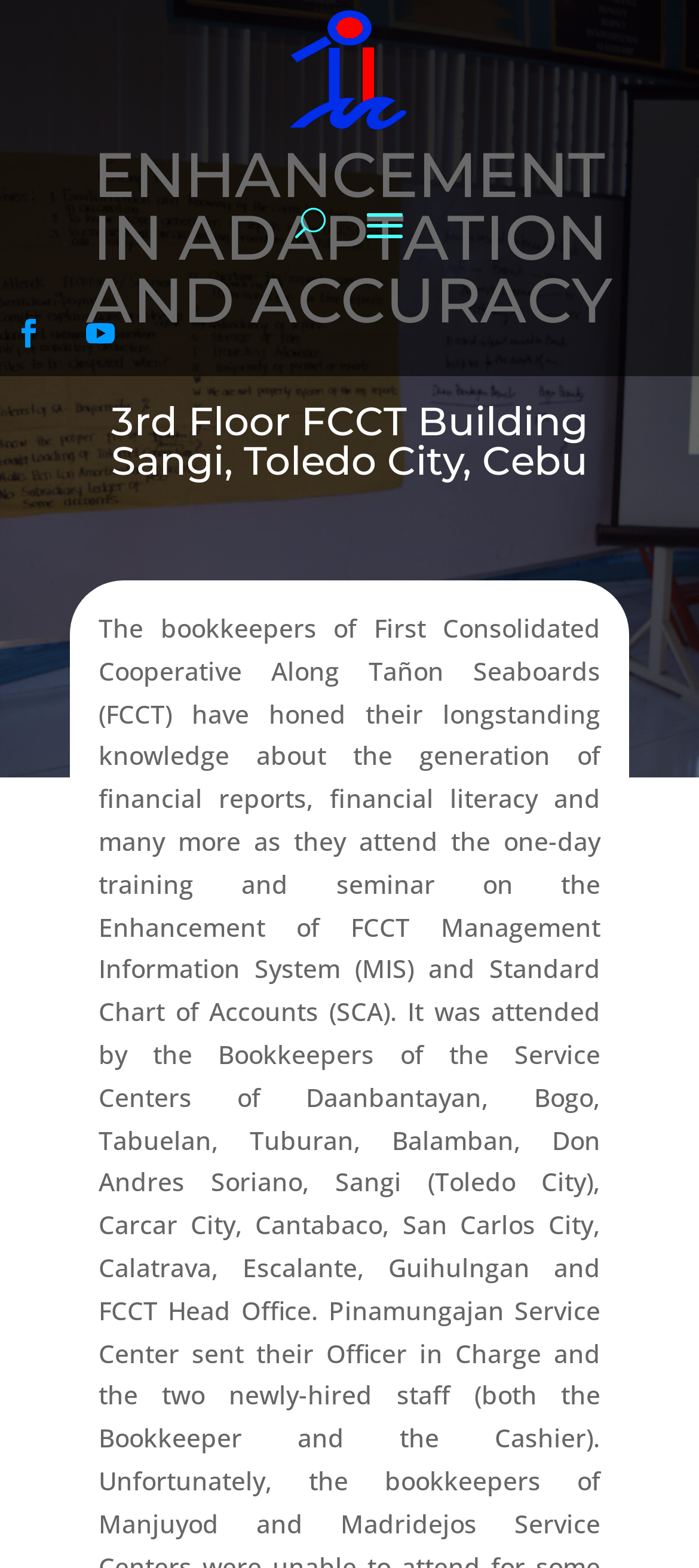Please find the bounding box for the following UI element description. Provide the coordinates in (top-left x, top-left y, bottom-right x, bottom-right y) format, with values between 0 and 1: Follow

[0.103, 0.194, 0.185, 0.231]